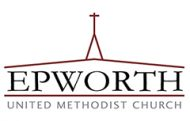What does the logo represent?
Answer the question with a thorough and detailed explanation.

The logo not only represents the church itself but also its broader outreach and connection to the local community, as stated in the caption, which highlights the church's commitment to serving the community.